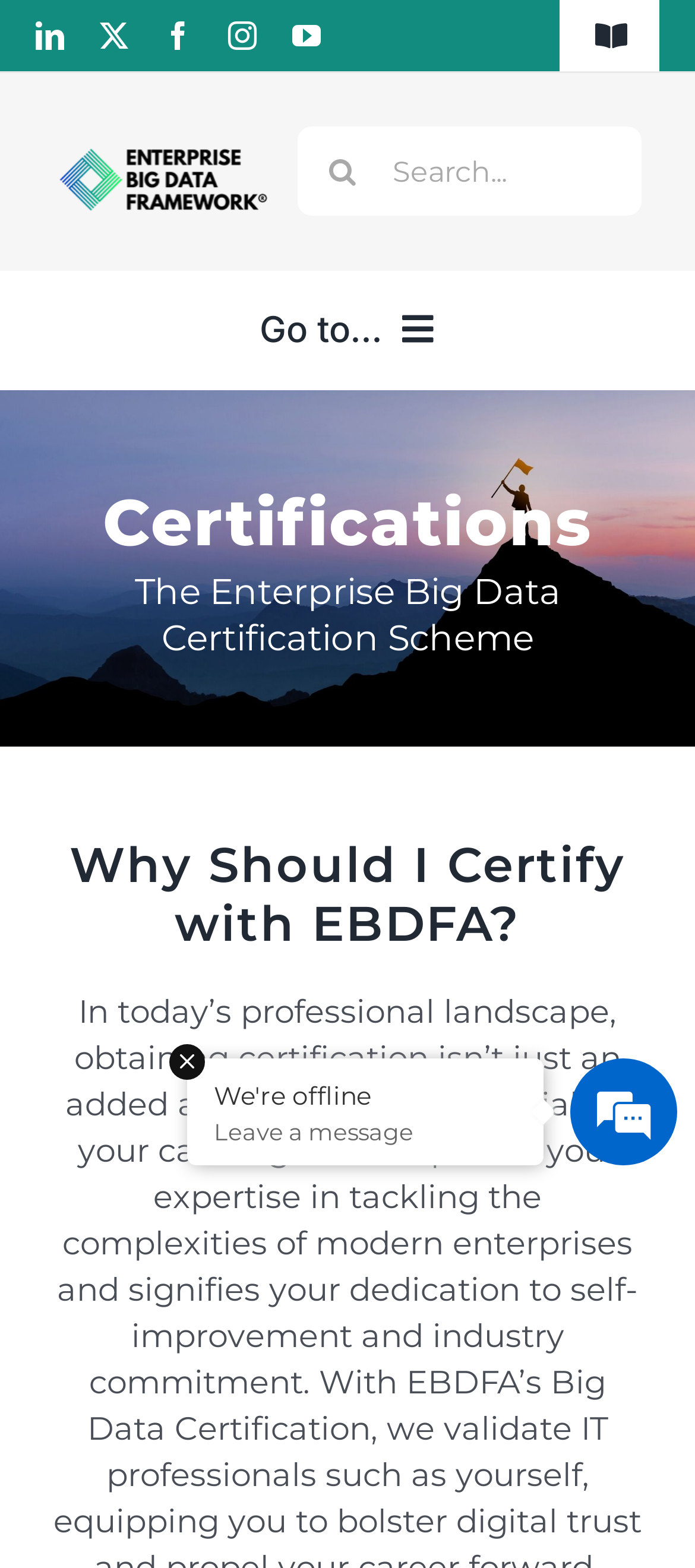Please answer the following question using a single word or phrase: 
What is the purpose of the search box?

To search for something